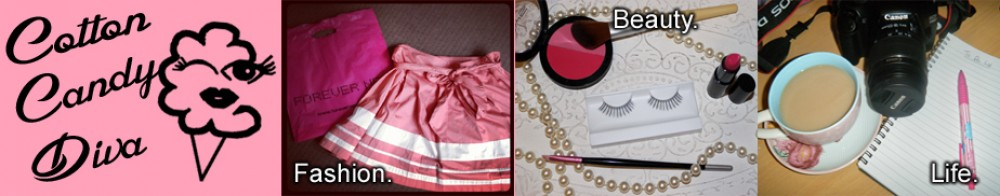How many sections are labeled in the image?
Using the image provided, answer with just one word or phrase.

Three